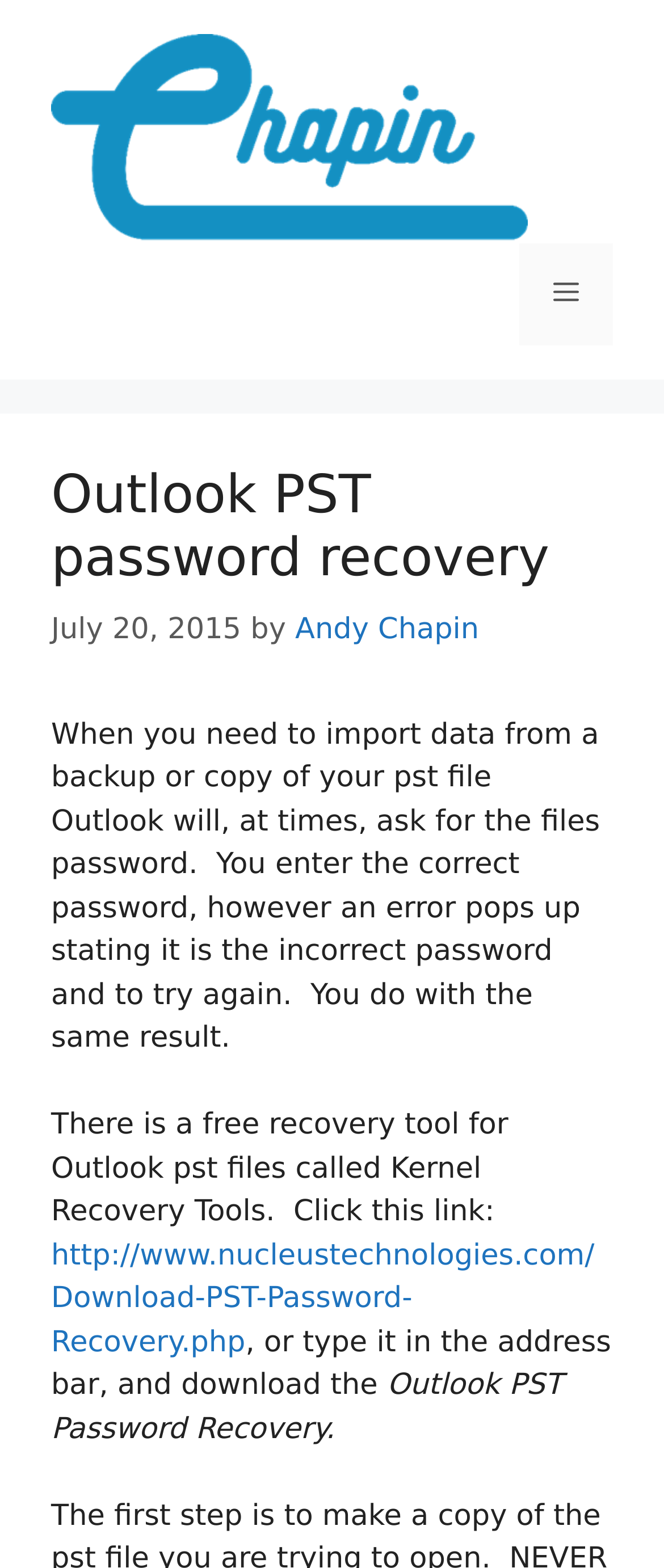What is the purpose of the article?
Using the image, provide a detailed and thorough answer to the question.

The purpose of the article can be inferred by reading the text. The article describes a problem with Outlook pst files asking for passwords and then provides a solution by mentioning a free recovery tool.